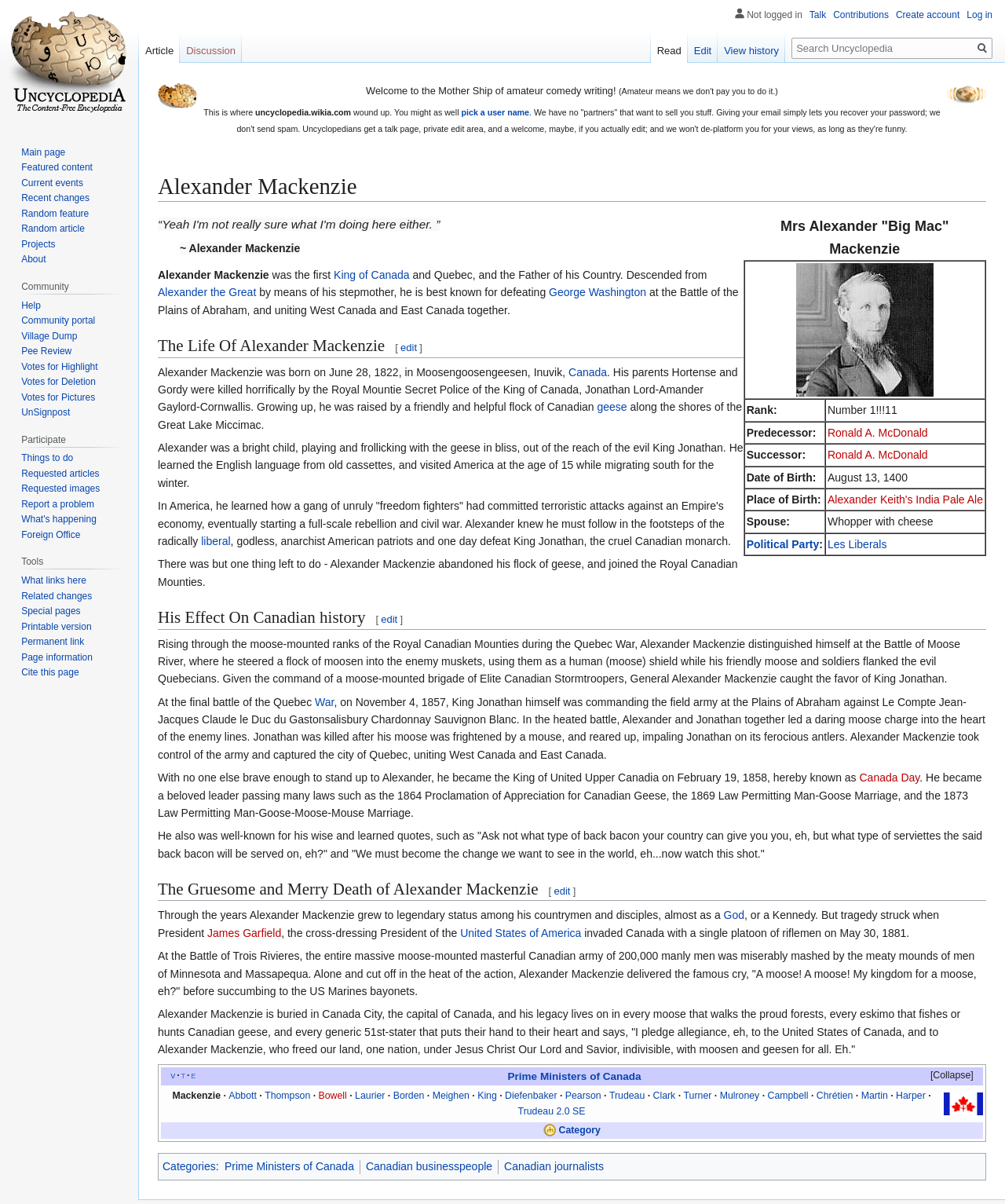Provide the bounding box coordinates of the UI element that matches the description: "Meighen".

[0.43, 0.905, 0.467, 0.914]